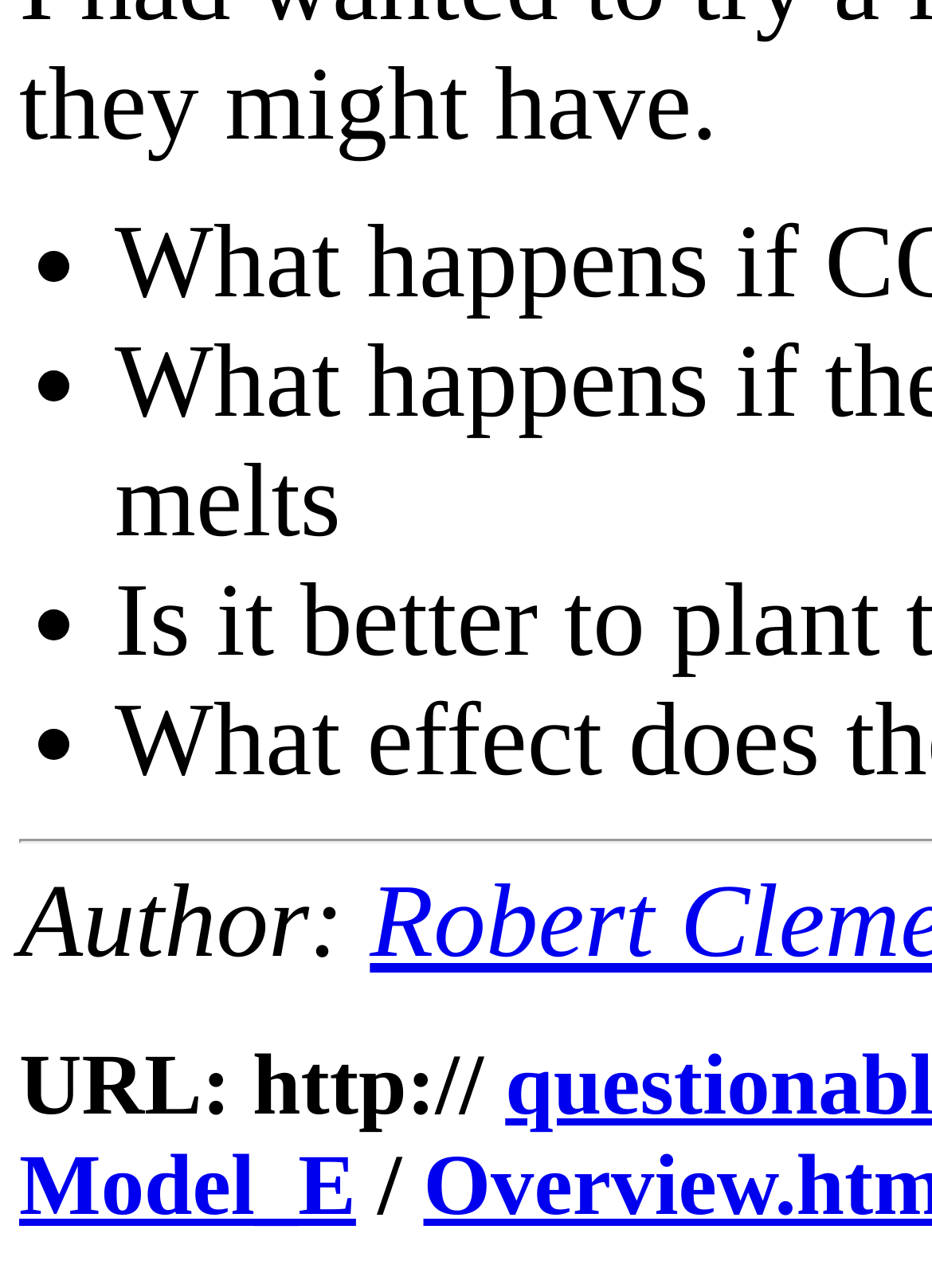What is the text after 'Author:'?
Identify the answer in the screenshot and reply with a single word or phrase.

Model_E